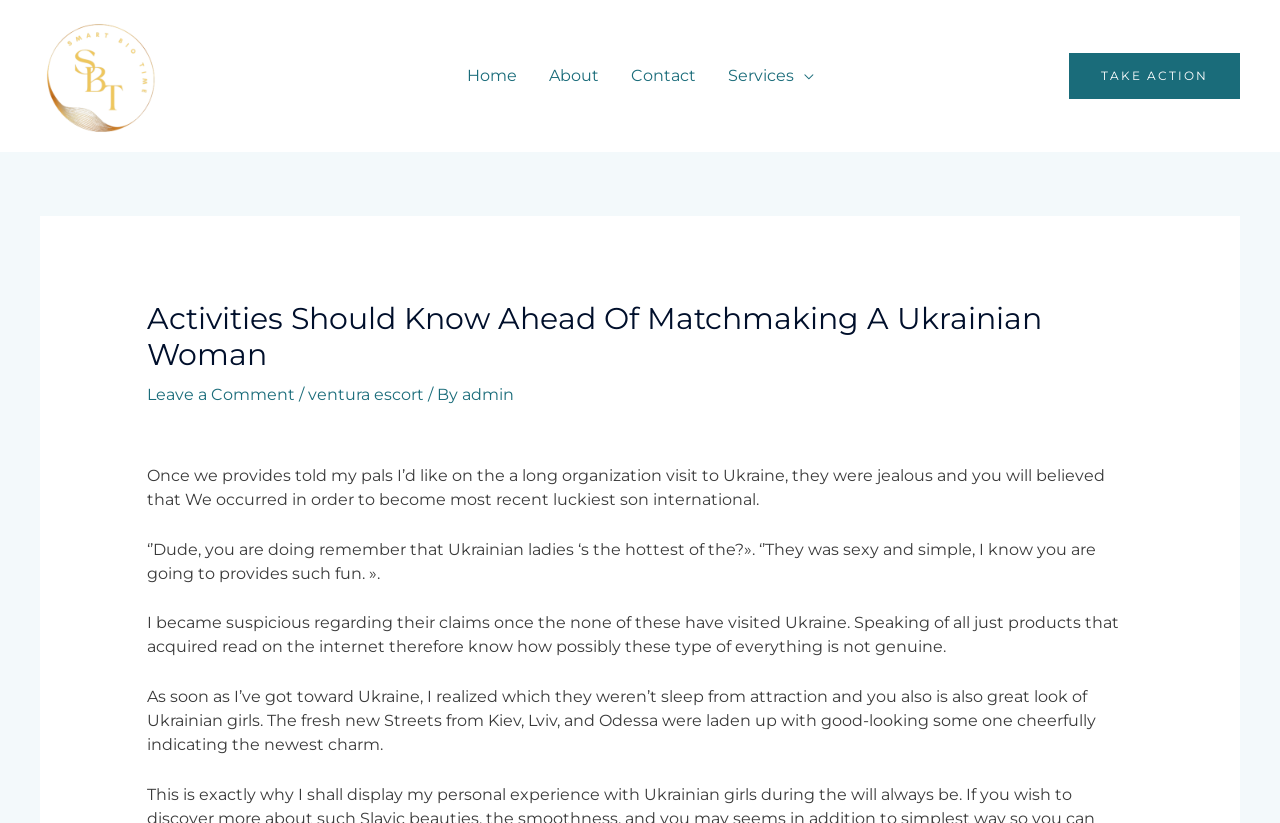Respond with a single word or short phrase to the following question: 
Who is the author of the article?

admin